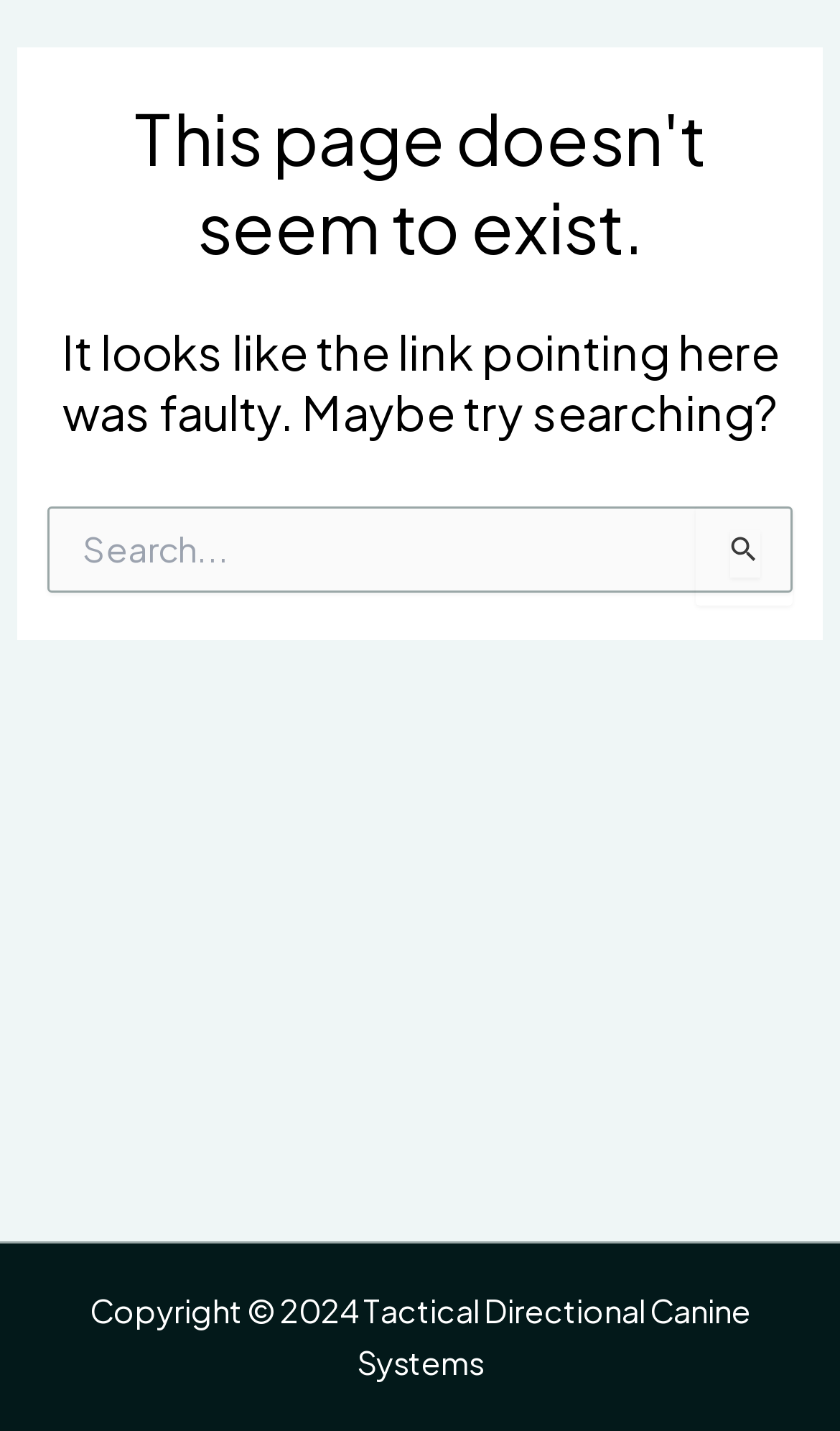What is the position of the search box on the page?
Look at the webpage screenshot and answer the question with a detailed explanation.

The search box is located in the middle of the page, with its bounding box coordinates indicating that it is positioned vertically between the heading and the copyright information, and horizontally centered on the page.